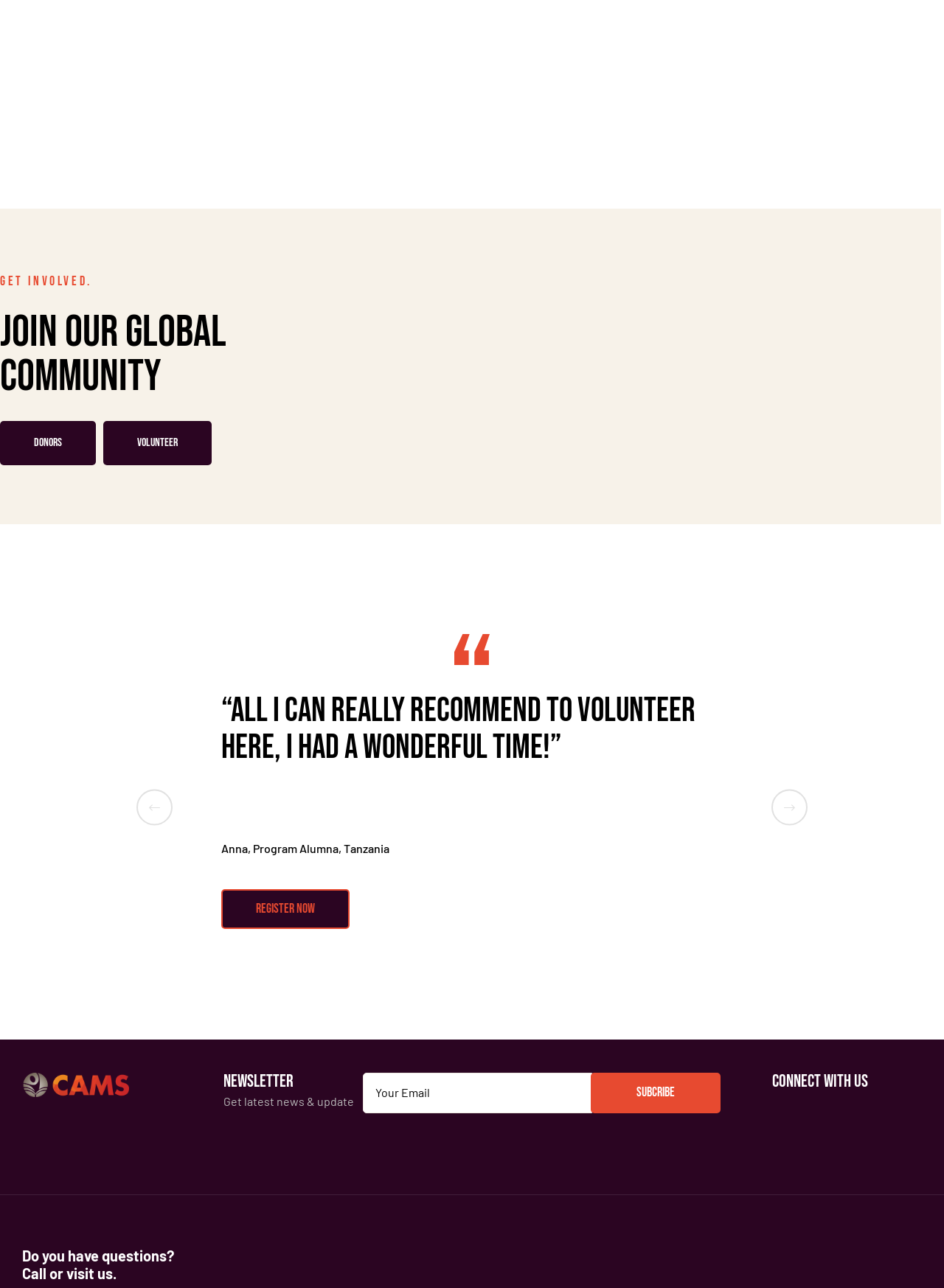What is the text above the 'REGISTER NOW' button? Based on the screenshot, please respond with a single word or phrase.

Anna, Program Alumna, Tanzania